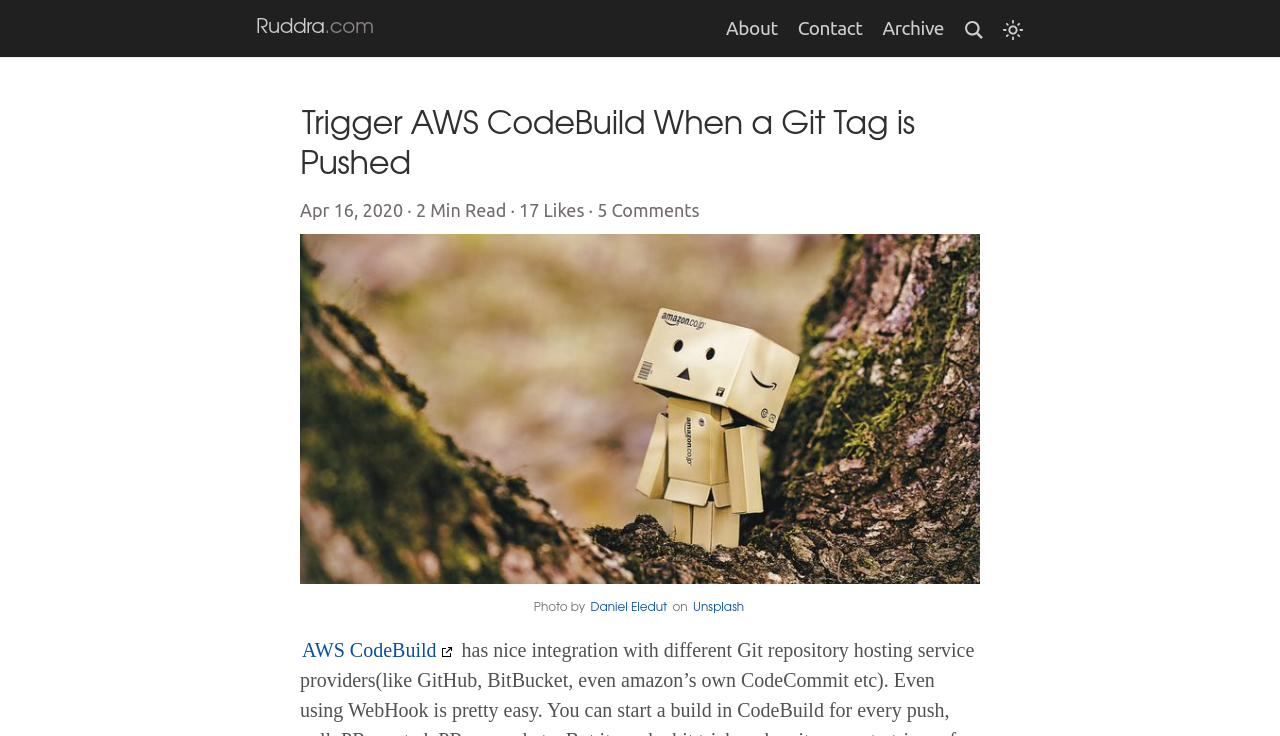How many minutes does it take to read the article?
Please utilize the information in the image to give a detailed response to the question.

The time it takes to read the article is mentioned below the title of the article, which says 'Apr 16, 2020 · 2 Min Read · 17 Likes · 5 Comments'.